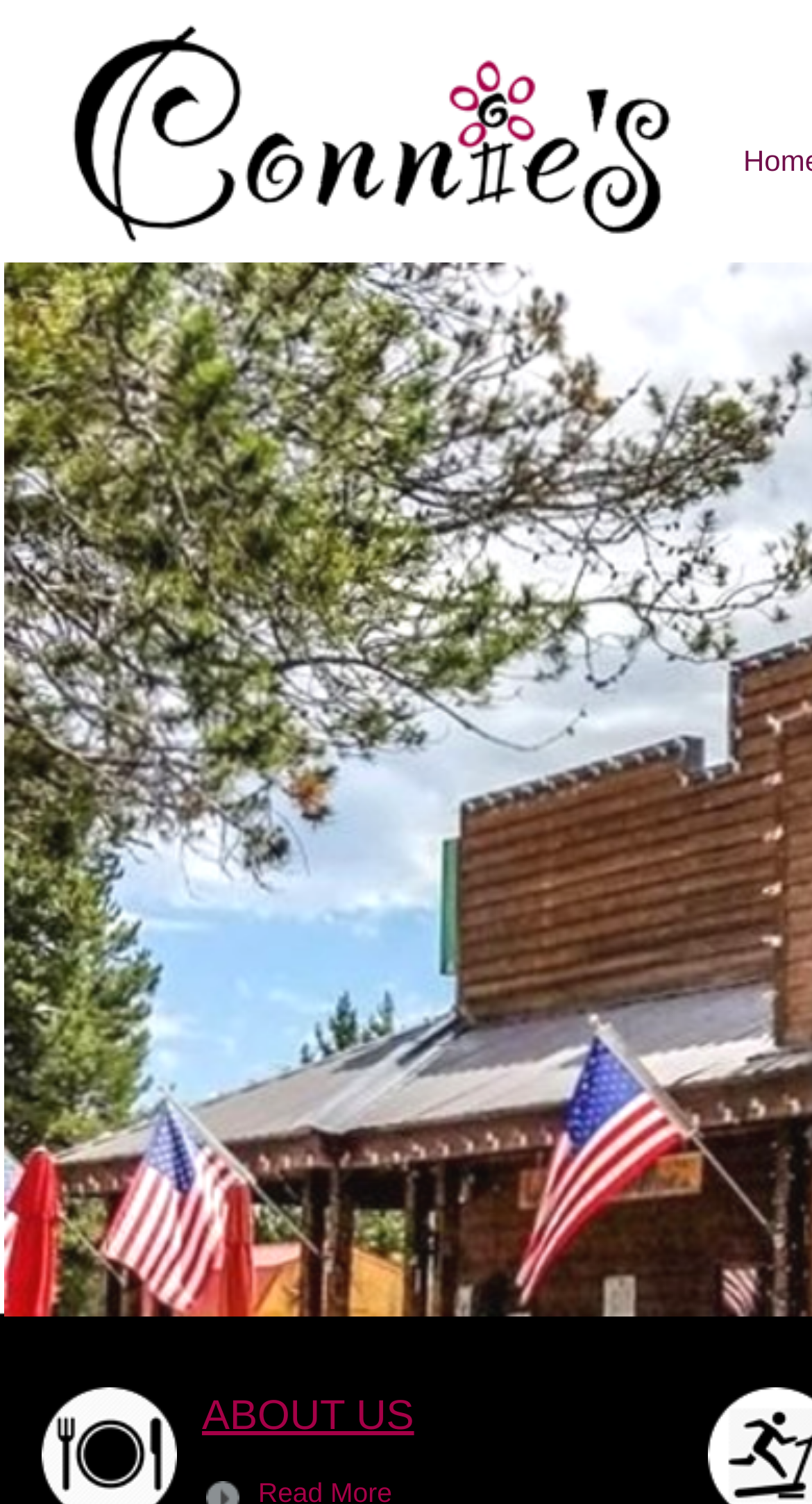Provide the bounding box coordinates for the UI element that is described as: "ABOUT US".

[0.249, 0.927, 0.51, 0.957]